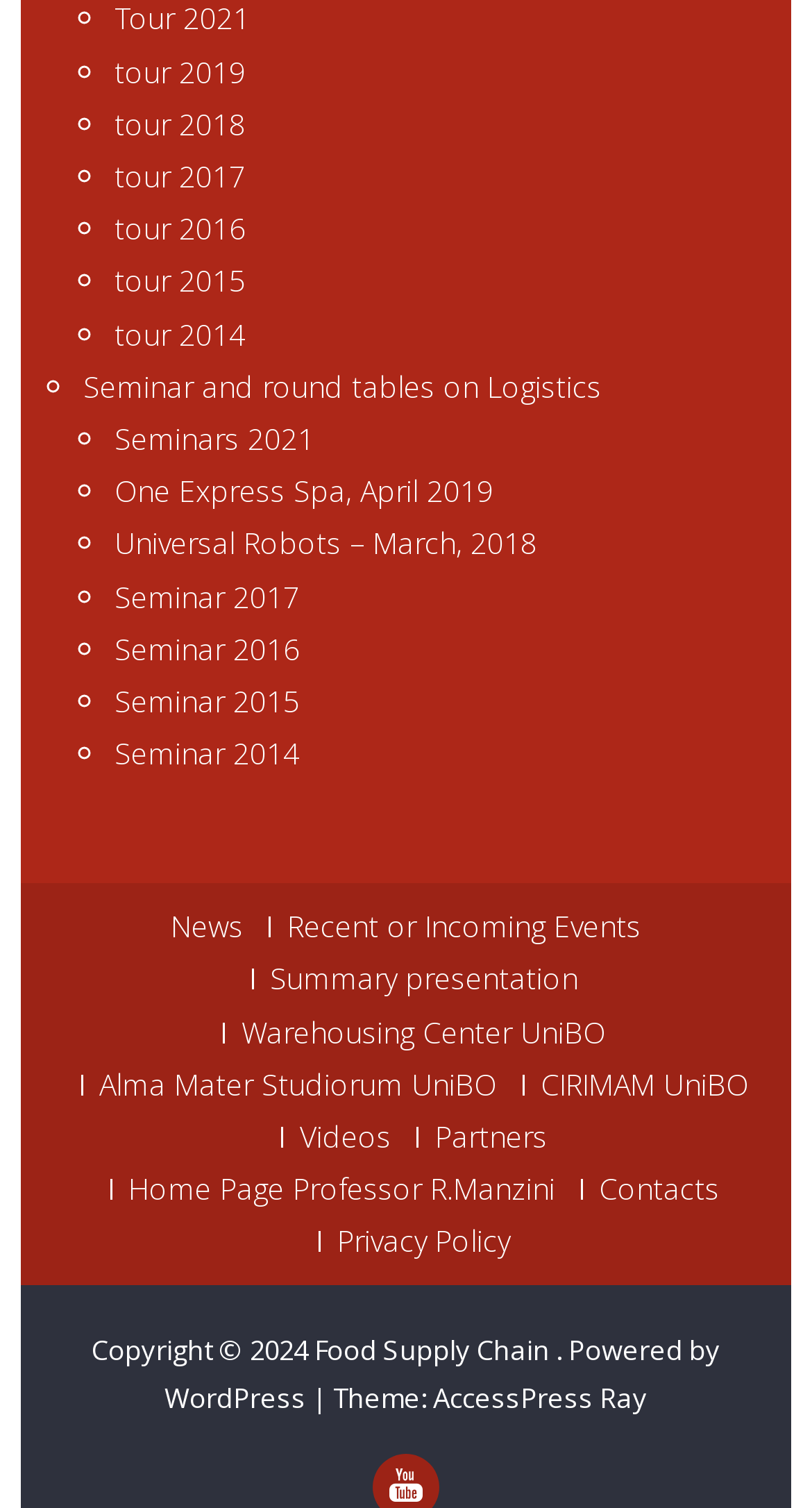Please indicate the bounding box coordinates for the clickable area to complete the following task: "Watch Videos". The coordinates should be specified as four float numbers between 0 and 1, i.e., [left, top, right, bottom].

[0.346, 0.747, 0.482, 0.761]